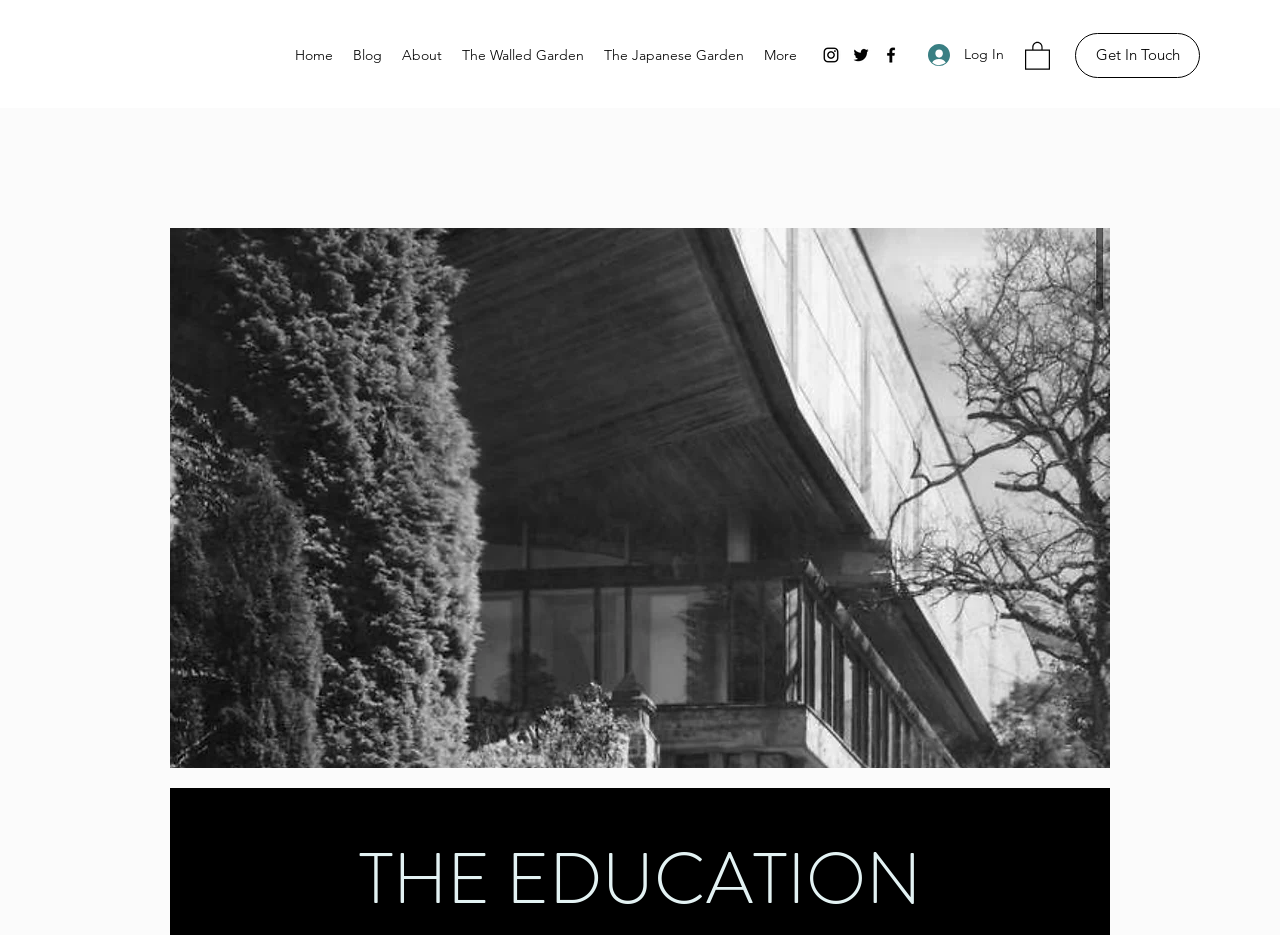Determine the bounding box coordinates for the HTML element mentioned in the following description: "President defends forming inquiry commissions". The coordinates should be a list of four floats ranging from 0 to 1, represented as [left, top, right, bottom].

None